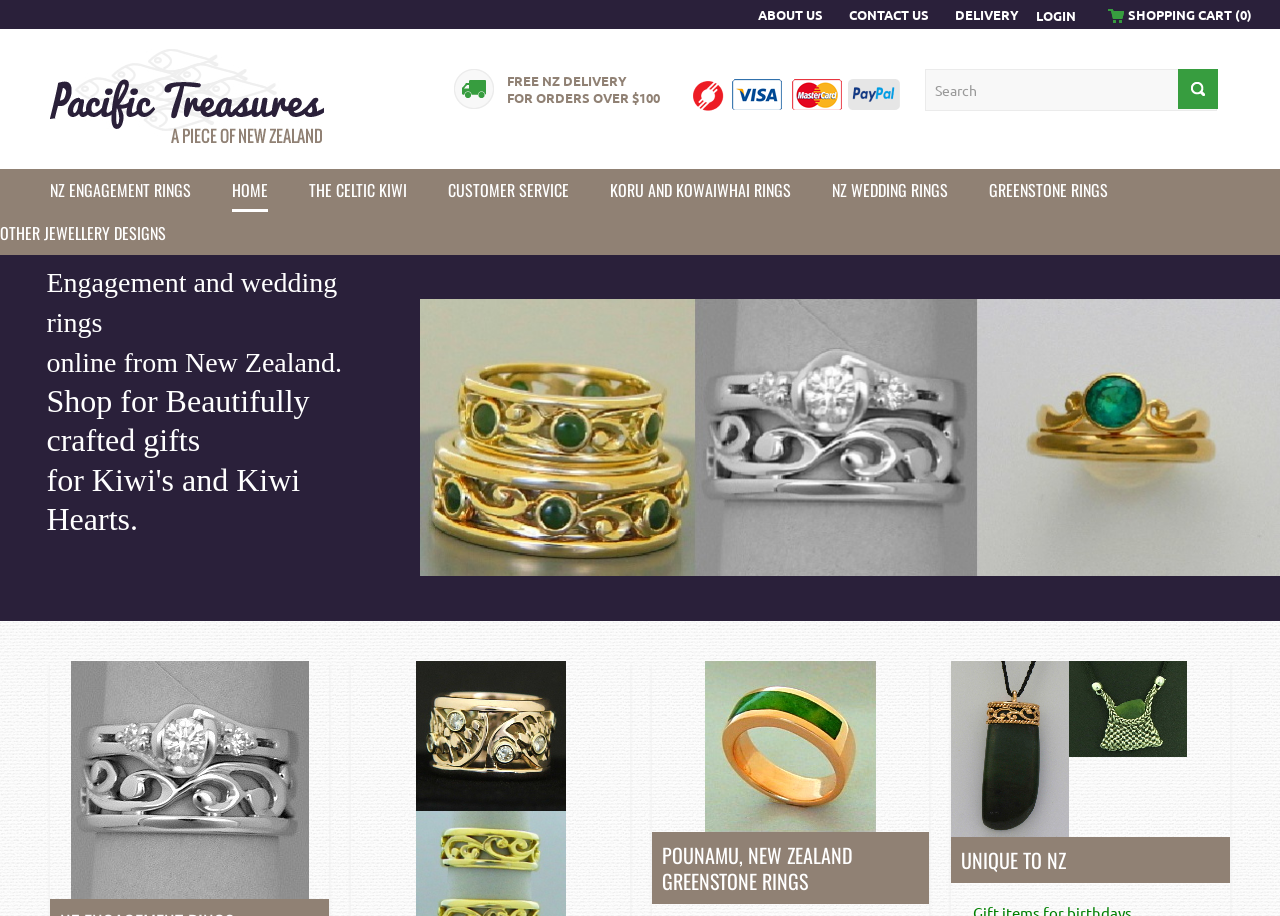Generate a comprehensive description of the contents of the webpage.

This webpage is an online jewelry store specializing in New Zealand-themed engagement and wedding rings, as well as other jewelry designs. At the top of the page, there is a navigation bar with links to "About Us", "Contact Us", "Delivery", "Login", and "Shopping Cart". Below this, there is a section highlighting free New Zealand delivery for orders over $100, accompanied by an icon and an image of a payment method.

In the center of the page, there is a search bar with a "Search" button, allowing users to search for specific products. Above this, there is a row of links to different categories, including "NZ Engagement Rings", "Home", "The Celtic Kiwi", "Customer Service", "Koru and Kowhaiwhai Rings", "NZ Wedding Rings", "Greenstone Rings", and "Other Jewellery Designs".

The main content of the page is divided into two sections. The left section features a heading that describes the store's products and a brief introduction to the store. The right section is a large banner featuring several images of jewelry pieces, including a koru white gold diamond set, a fern koru, and a rose gold and New Zealand greenstone pounamu ring. Below this banner, there are headings and links to specific product categories, including "Pounamu, New Zealand Greenstone Rings" and "Unique to NZ". These sections are accompanied by images of various jewelry pieces.